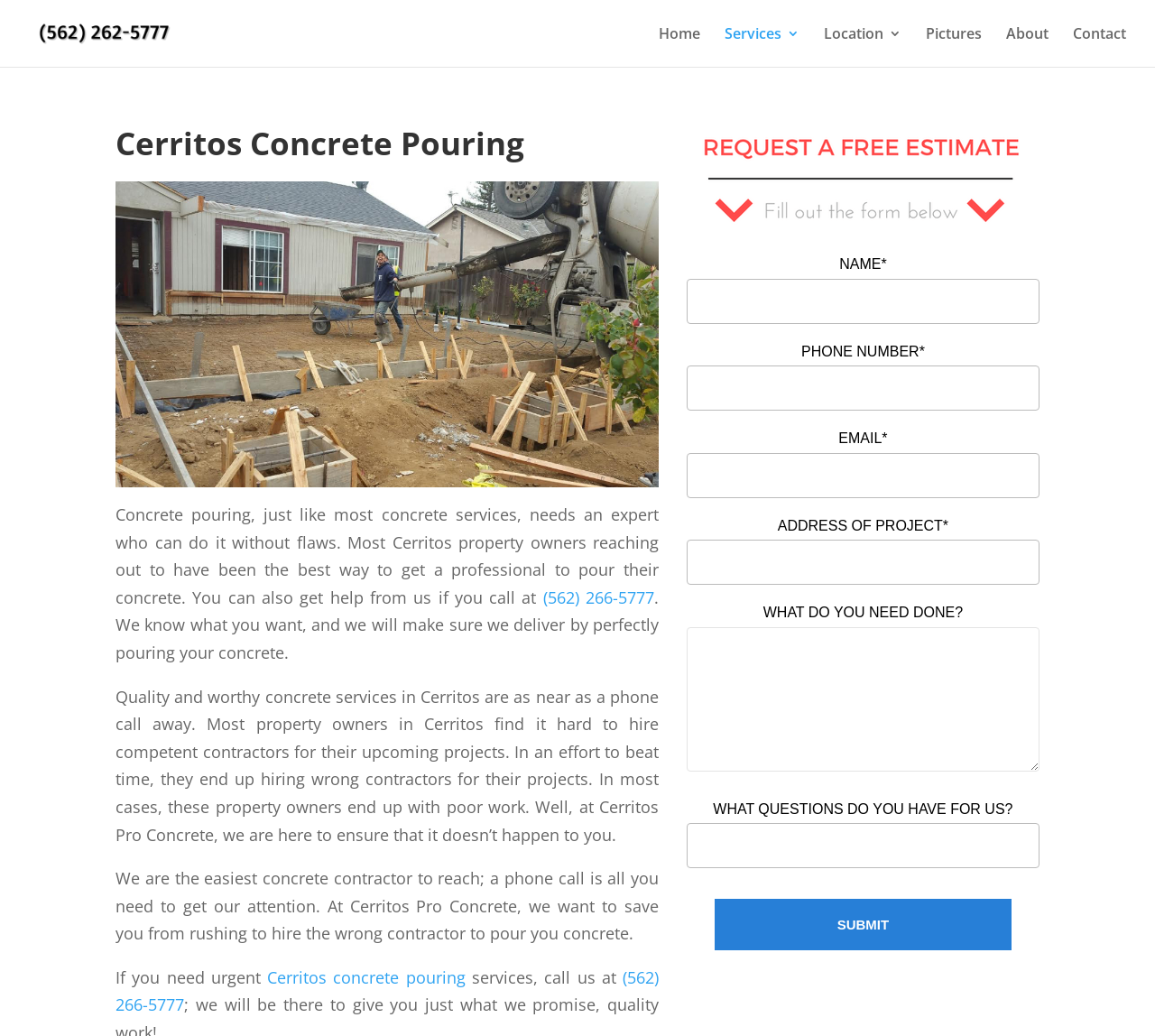What is the phone number to contact for free quotes?
Please give a detailed and elaborate answer to the question.

I found the phone number by looking at the meta description and the static text elements on the webpage. The meta description mentions 'dialing (562) 262-5777 for free quotes today', and the static text element with ID 426 also contains the same phone number.